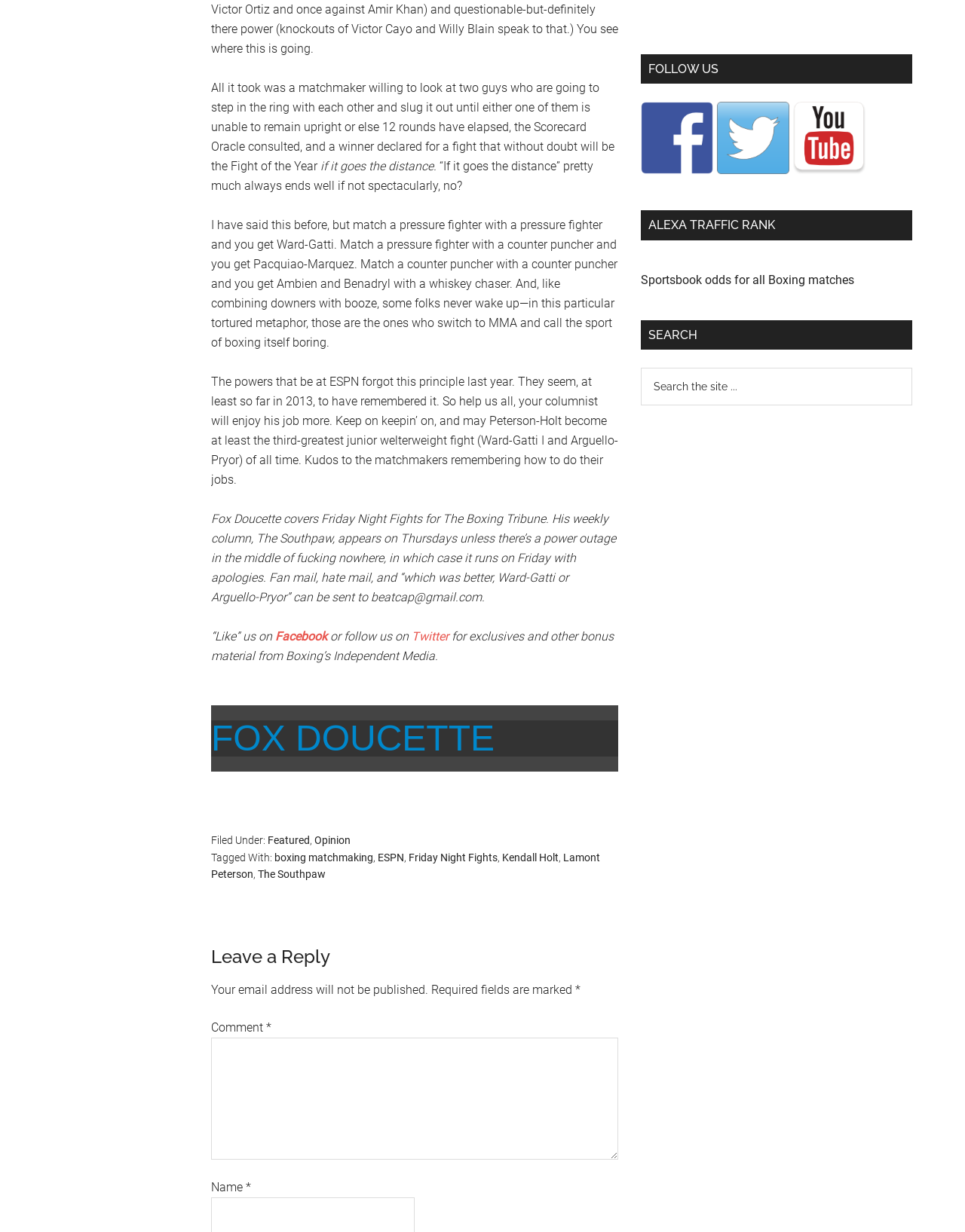Show the bounding box coordinates for the HTML element as described: "Opinion".

[0.326, 0.677, 0.363, 0.687]